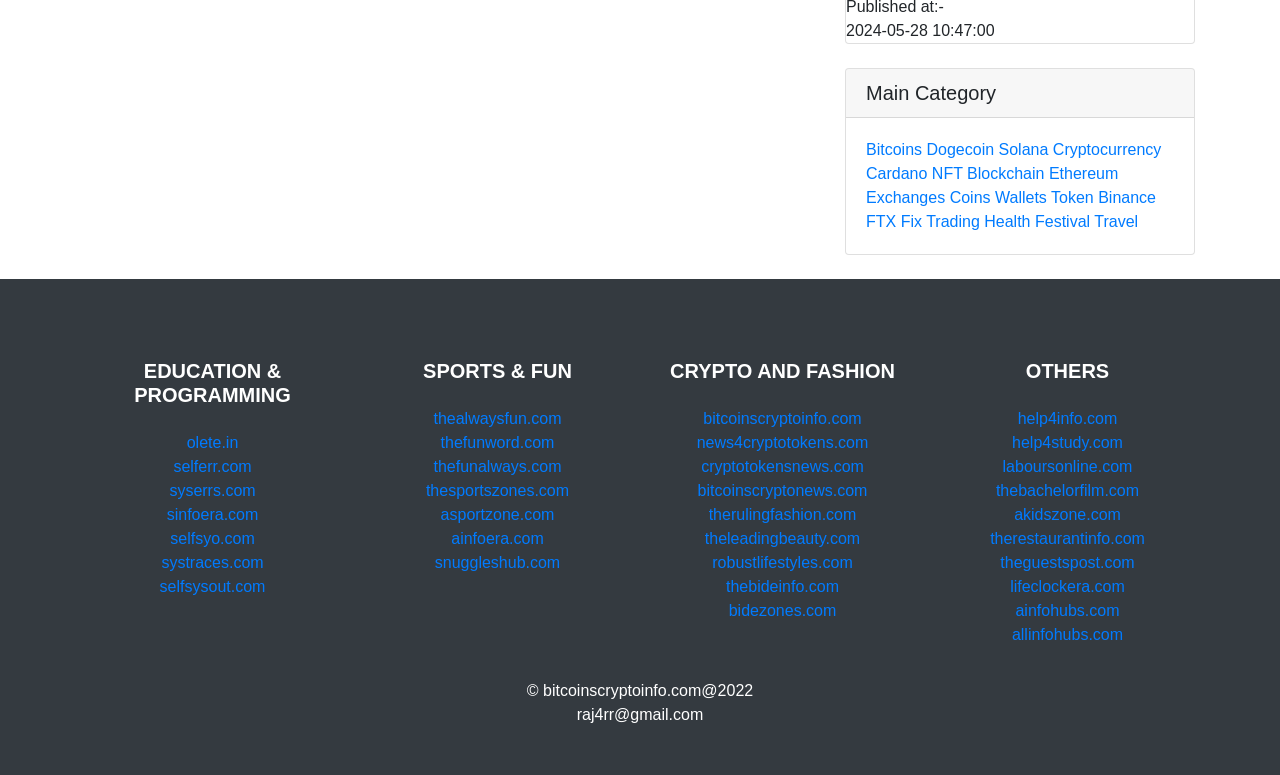Given the element description, predict the bounding box coordinates in the format (top-left x, top-left y, bottom-right x, bottom-right y). Make sure all values are between 0 and 1. Here is the element description: snuggleshub.com

[0.34, 0.715, 0.438, 0.737]